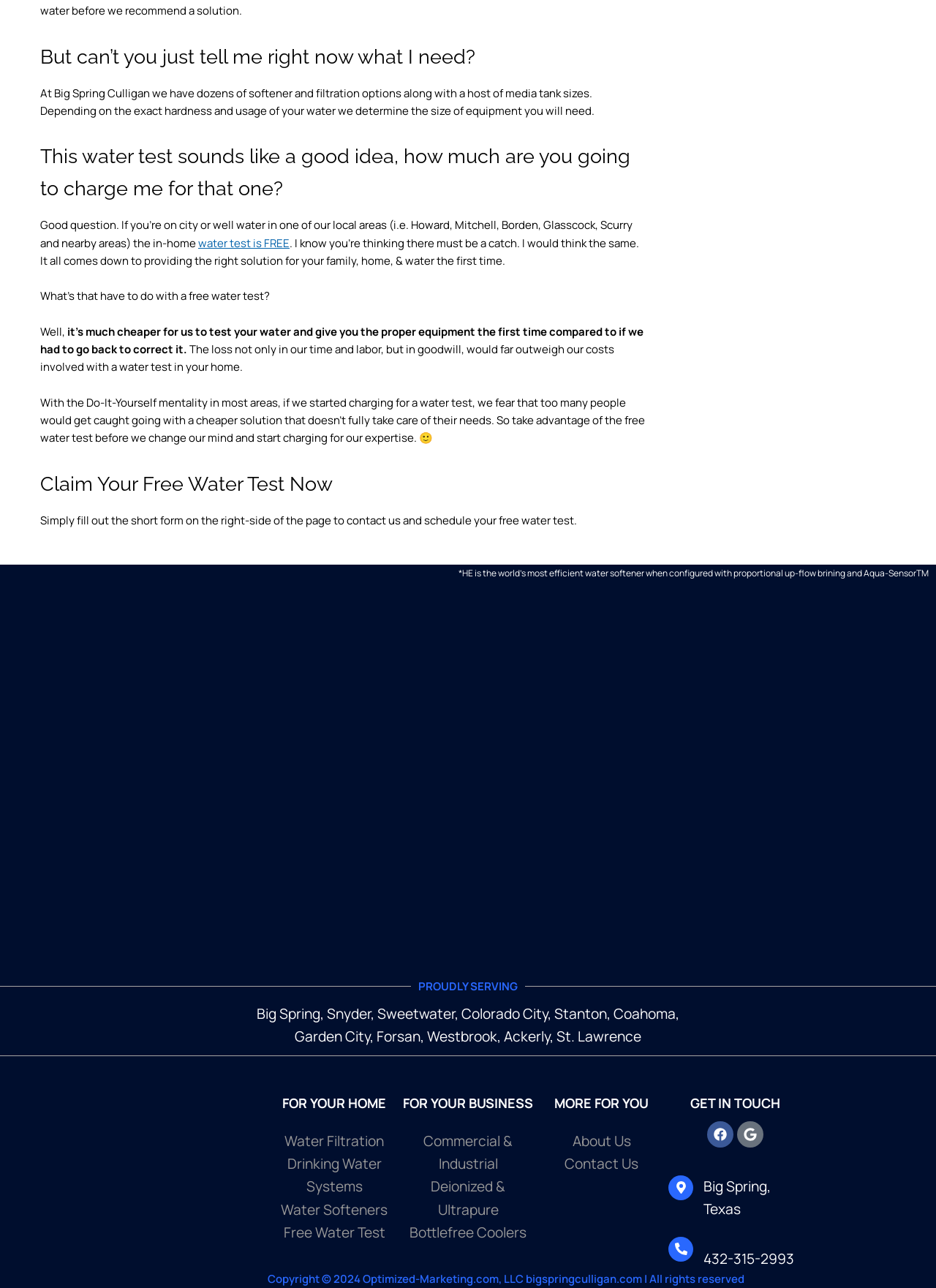Identify the bounding box for the UI element specified in this description: "Commercial & Industrial". The coordinates must be four float numbers between 0 and 1, formatted as [left, top, right, bottom].

[0.452, 0.879, 0.548, 0.911]